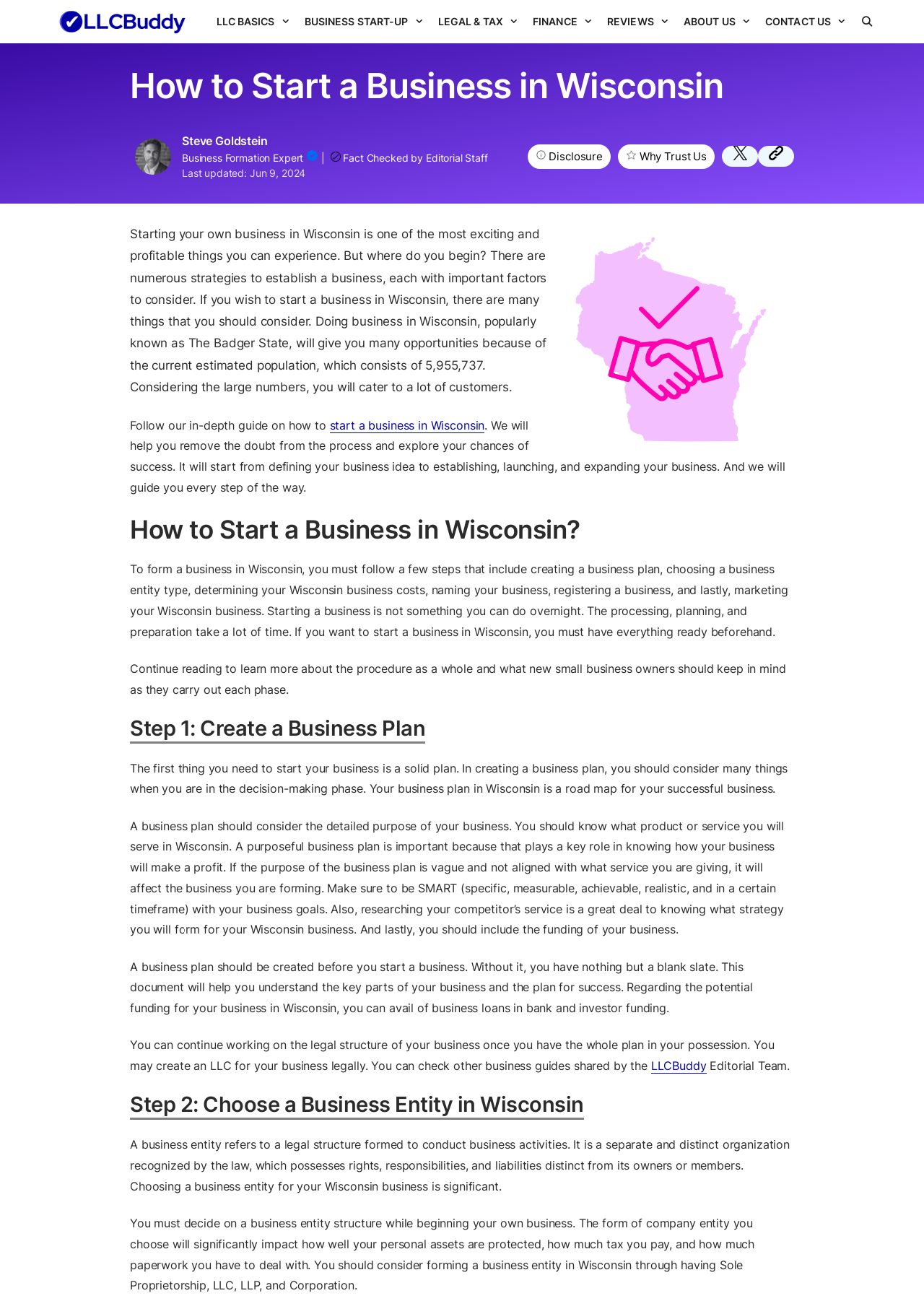Determine the coordinates of the bounding box that should be clicked to complete the instruction: "Read more about Herpes Passions". The coordinates should be represented by four float numbers between 0 and 1: [left, top, right, bottom].

None